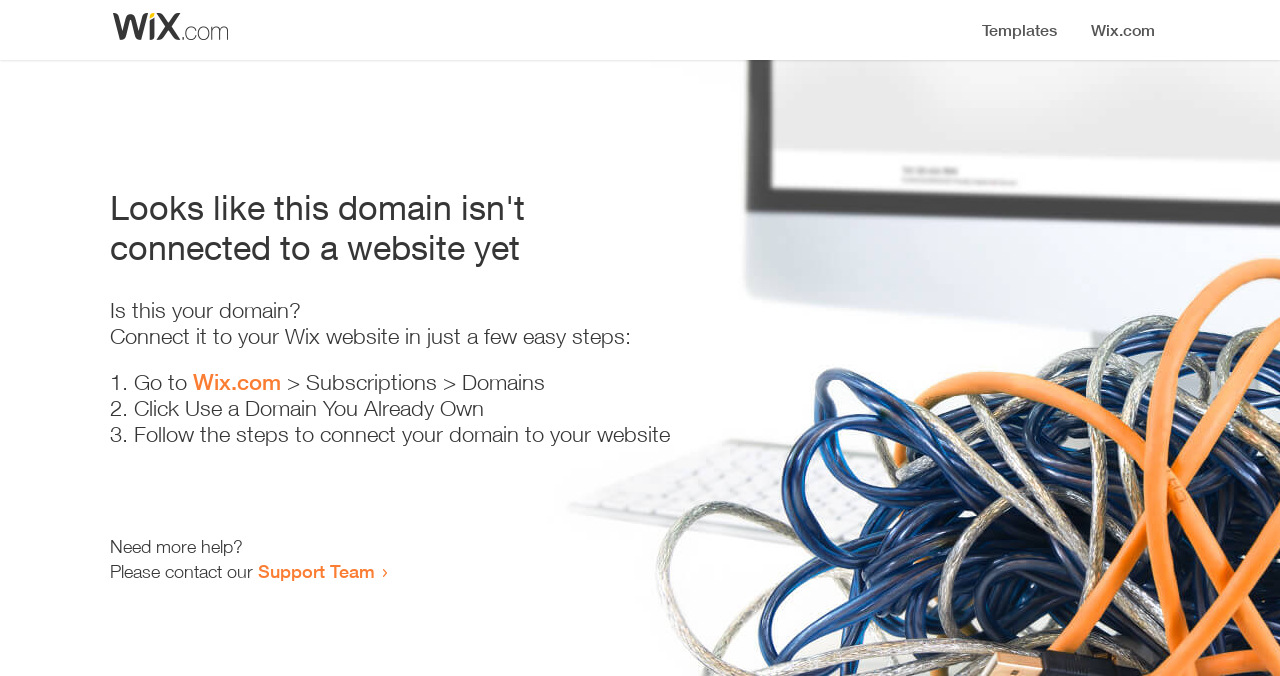What is the purpose of the webpage?
Please provide a full and detailed response to the question.

The webpage appears to be a guide for users to connect their domain to their Wix website, providing a step-by-step process to achieve this.